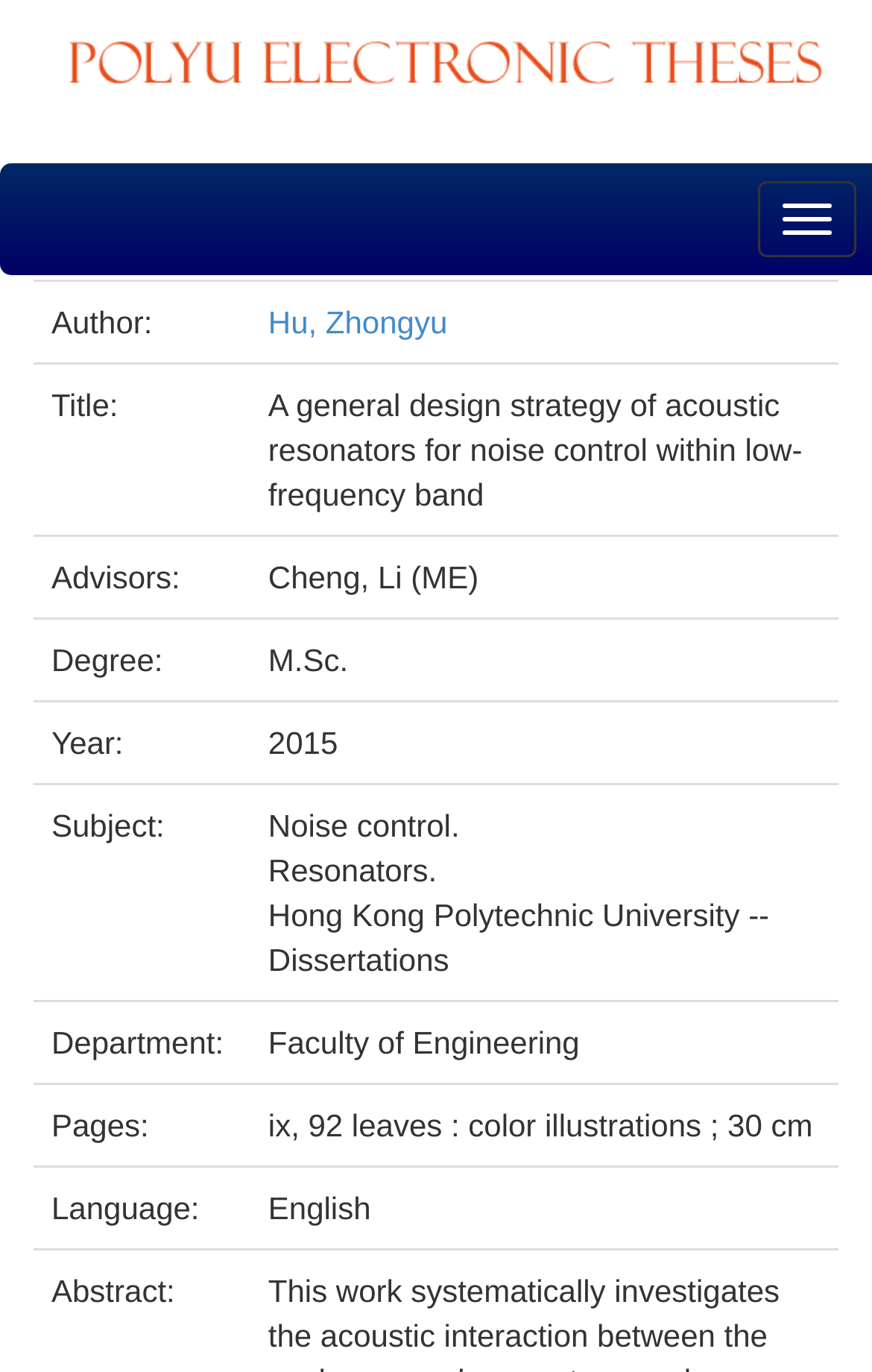What is the language of the thesis?
Identify the answer in the screenshot and reply with a single word or phrase.

English